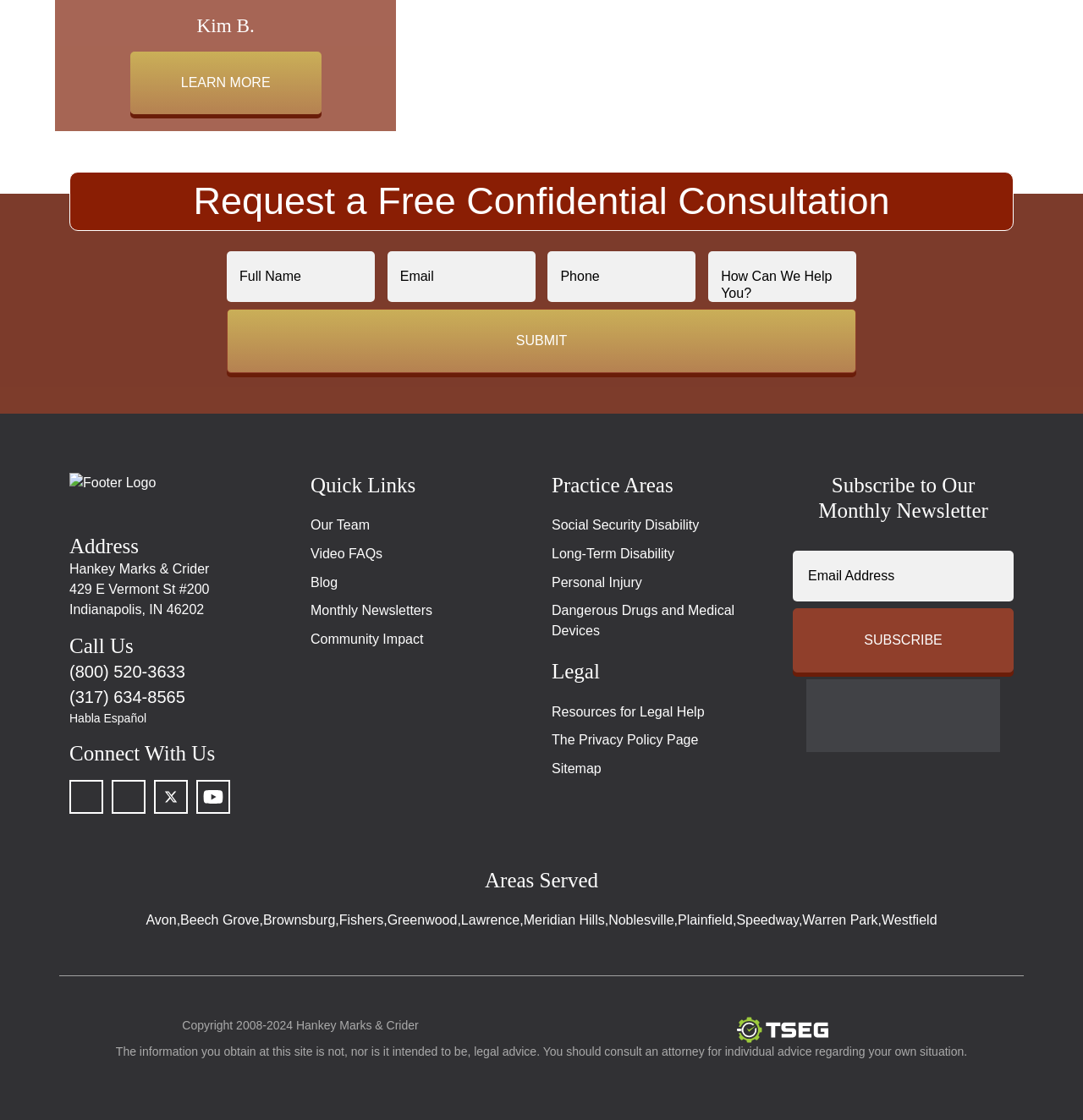Using the webpage screenshot, find the UI element described by Social Security Disability. Provide the bounding box coordinates in the format (top-left x, top-left y, bottom-right x, bottom-right y), ensuring all values are floating point numbers between 0 and 1.

[0.509, 0.457, 0.646, 0.482]